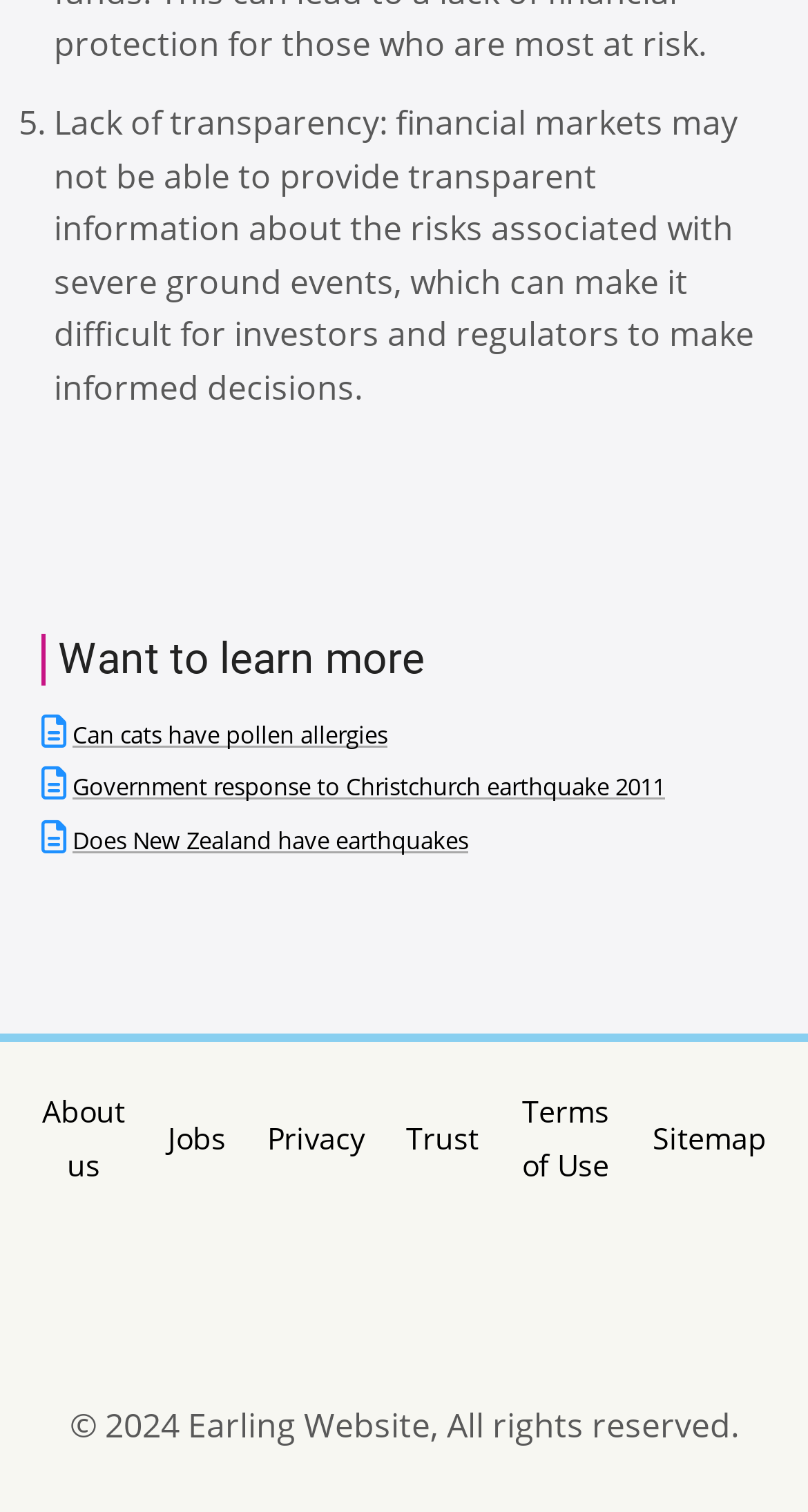Please indicate the bounding box coordinates for the clickable area to complete the following task: "Click on 'About us'". The coordinates should be specified as four float numbers between 0 and 1, i.e., [left, top, right, bottom].

[0.052, 0.722, 0.155, 0.783]